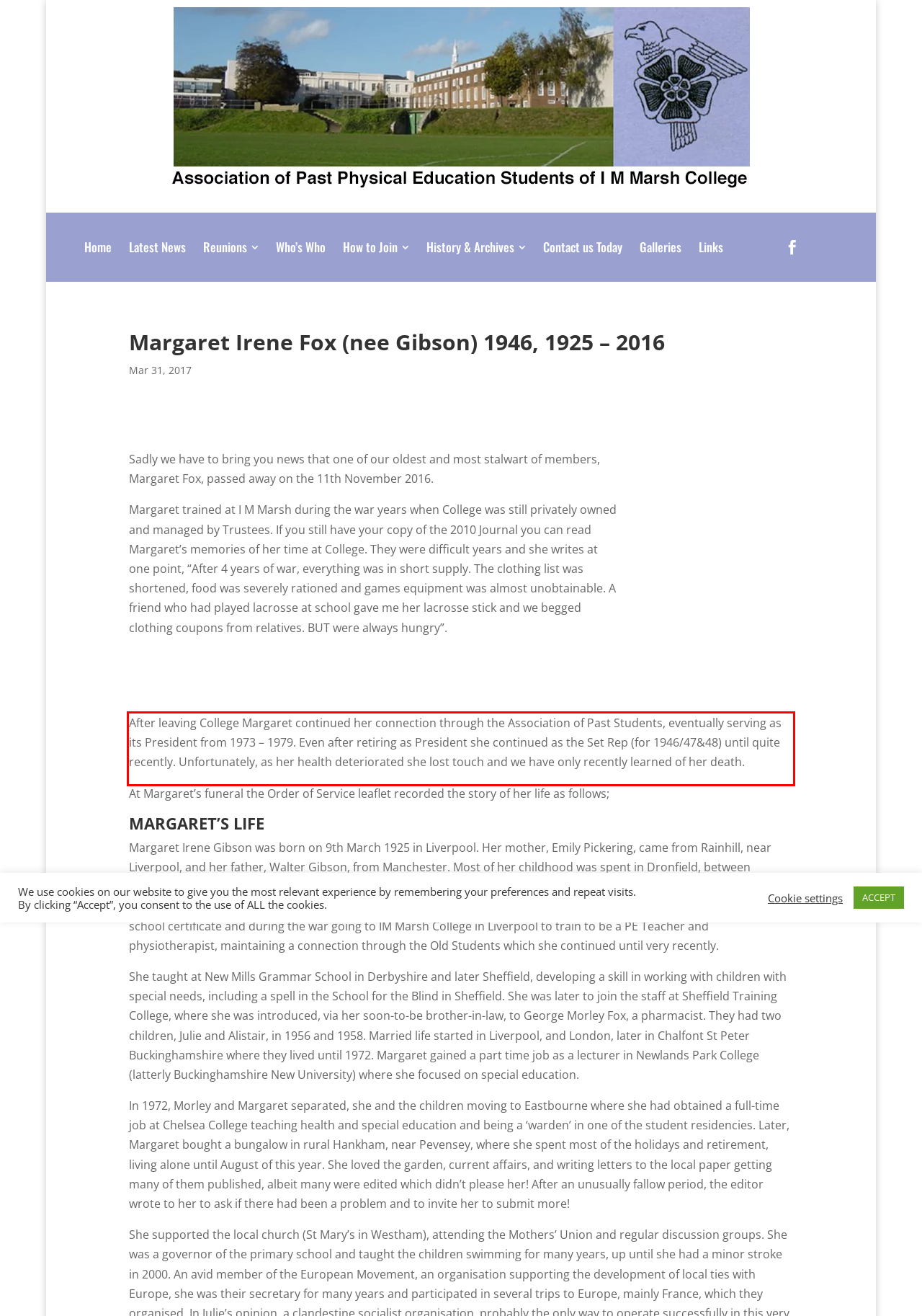There is a screenshot of a webpage with a red bounding box around a UI element. Please use OCR to extract the text within the red bounding box.

After leaving College Margaret continued her connection through the Association of Past Students, eventually serving as its President from 1973 – 1979. Even after retiring as President she continued as the Set Rep (for 1946/47&48) until quite recently. Unfortunately, as her health deteriorated she lost touch and we have only recently learned of her death.